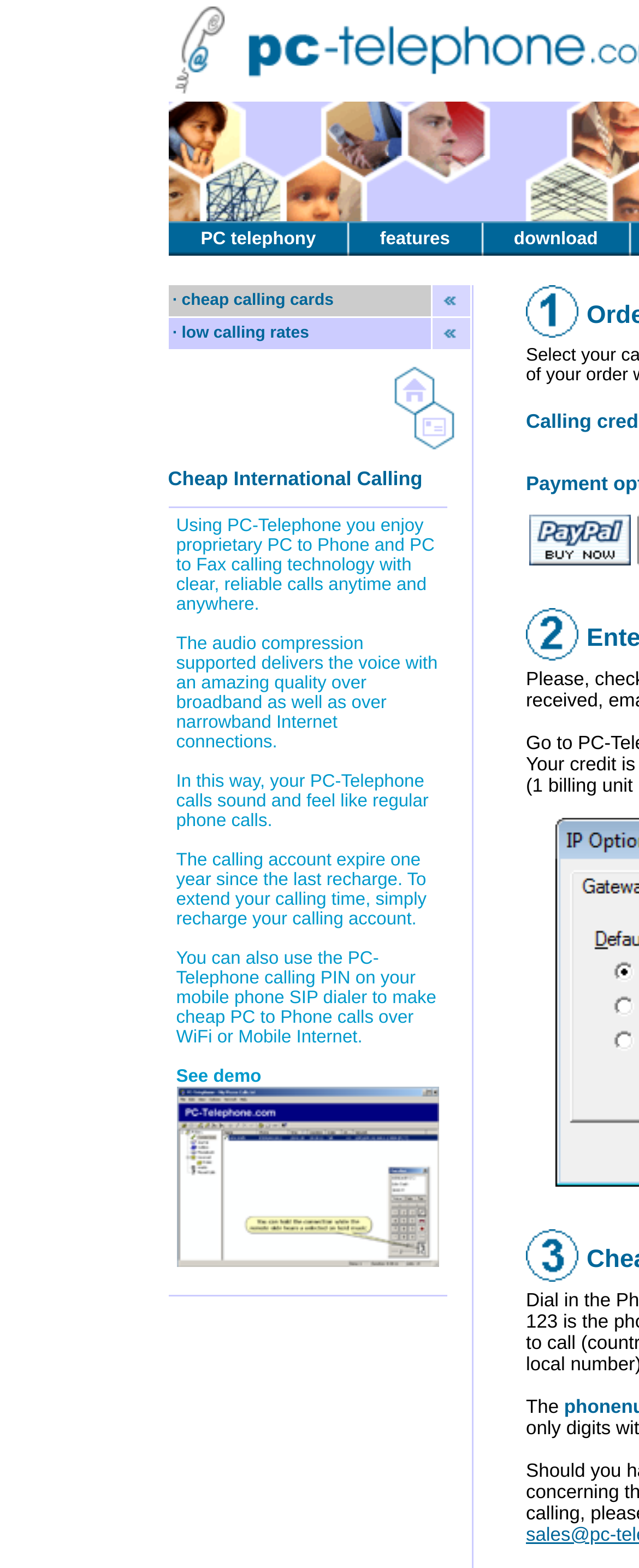Extract the bounding box coordinates for the UI element described as: "download".

[0.804, 0.146, 0.936, 0.158]